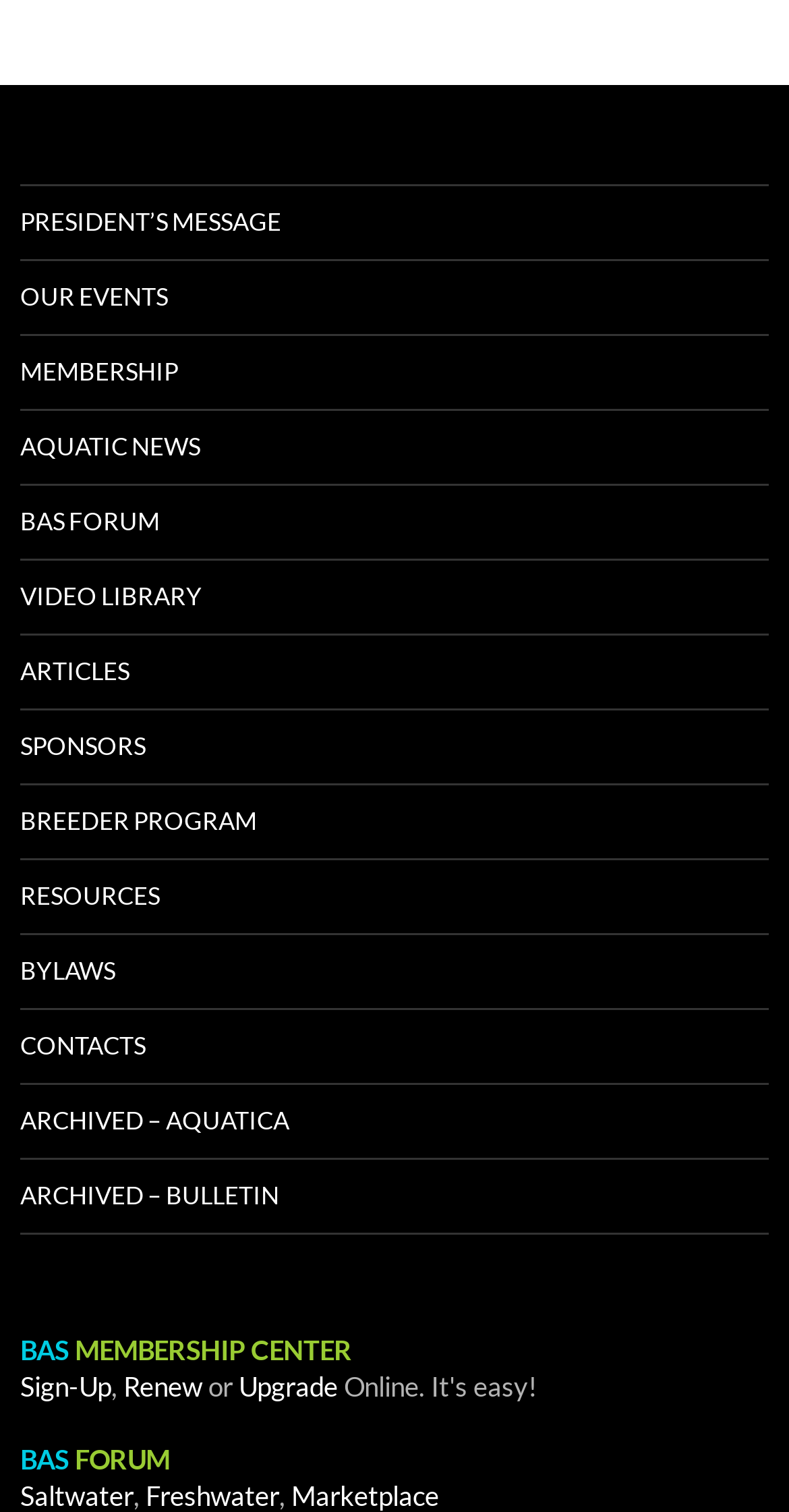What is the purpose of the 'Sign-Up' link?
Your answer should be a single word or phrase derived from the screenshot.

To create a new membership